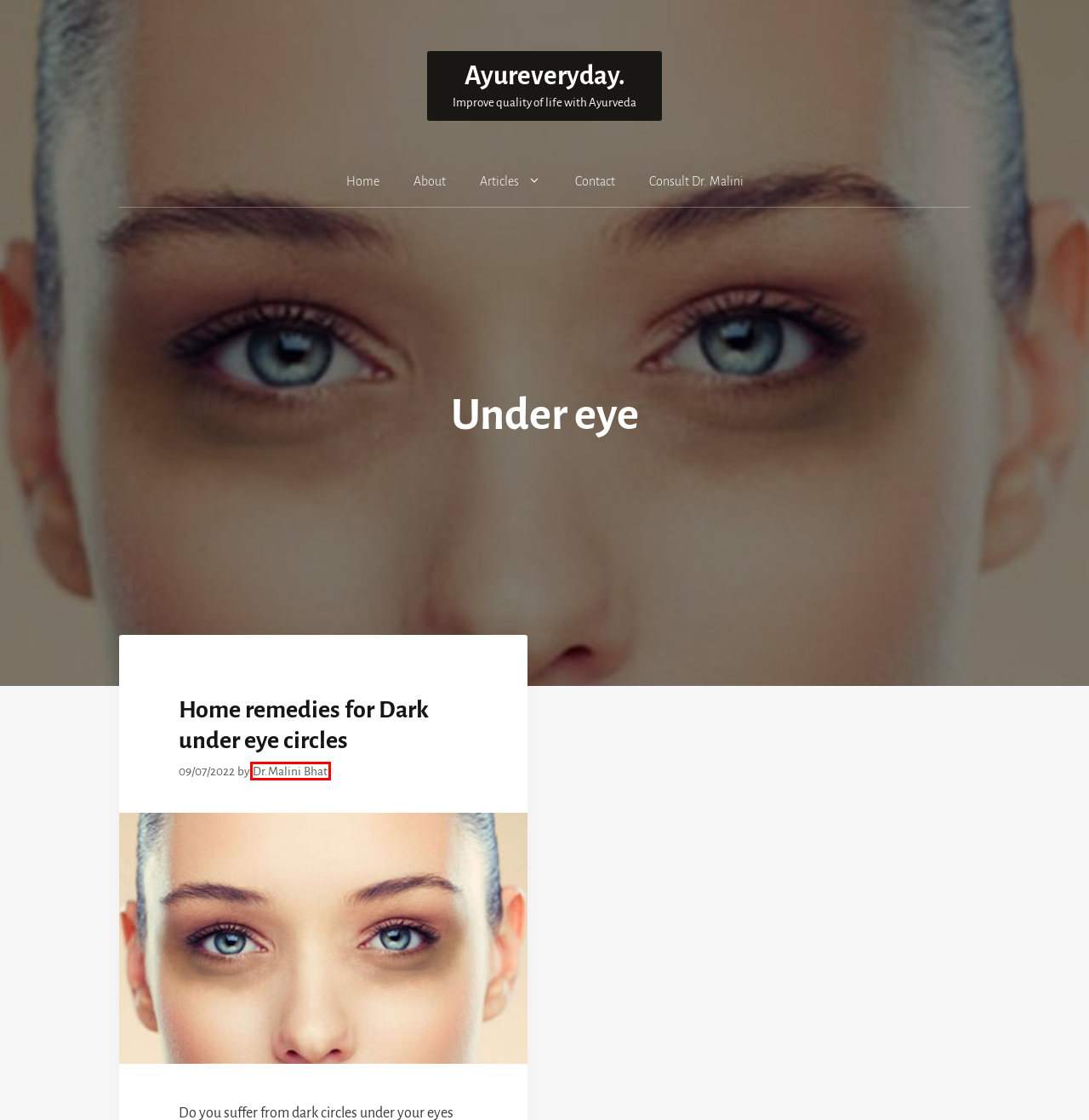Take a look at the provided webpage screenshot featuring a red bounding box around an element. Select the most appropriate webpage description for the page that loads after clicking on the element inside the red bounding box. Here are the candidates:
A. Ayureveryday. — Improve quality of life with Ayurveda
B. Medicinal Plants Archives — Ayureveryday.
C. Blog Page — Ayureveryday.
D. About — Ayureveryday.
E. Consult Dr. Malini — Ayureveryday.
F. Home remedies for Dark under eye circles — Ayureveryday.
G. Dr.Malini Bhat, Author at Ayureveryday.
H. Contact — Ayureveryday.

G